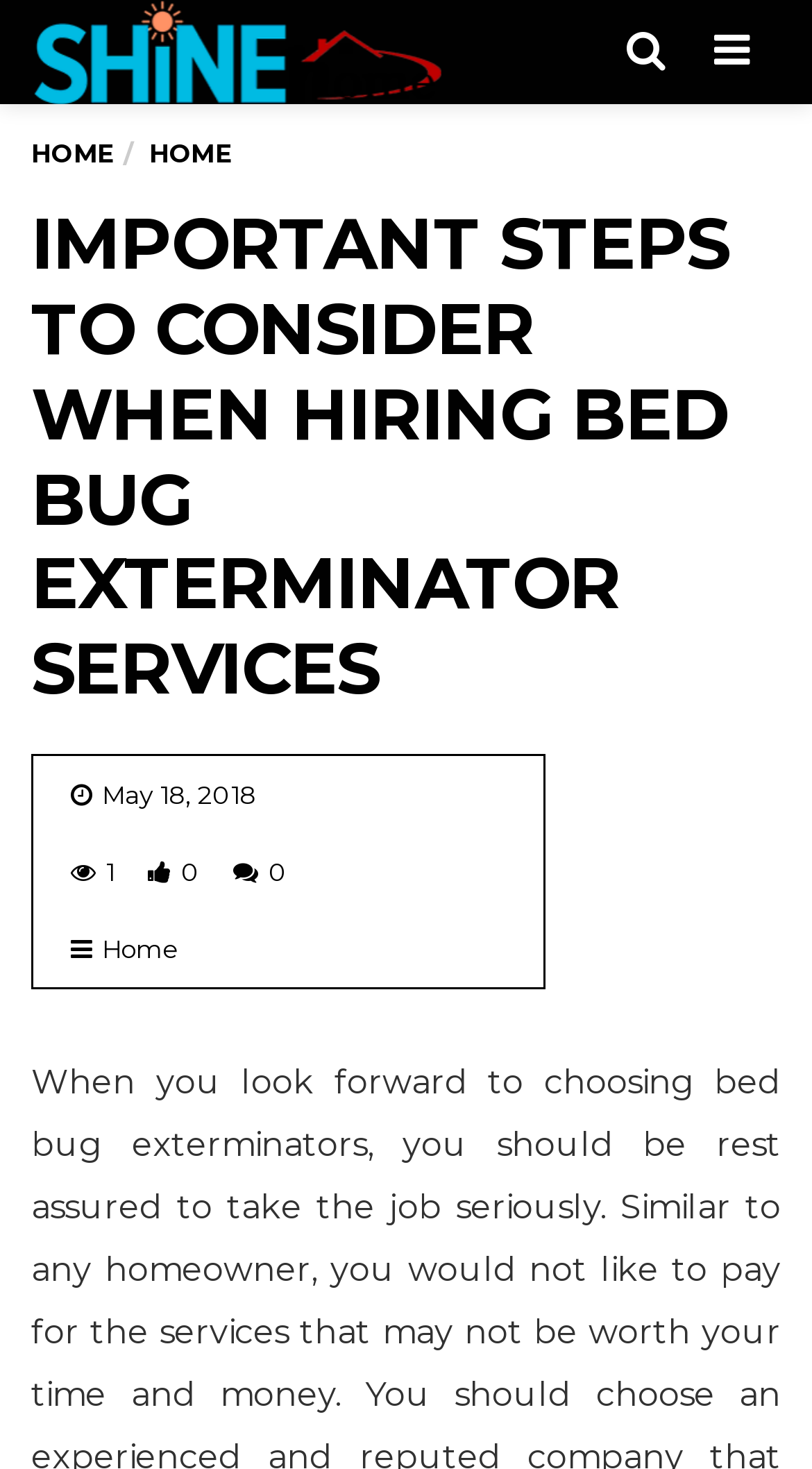Based on the provided description, "Home", find the bounding box of the corresponding UI element in the screenshot.

[0.126, 0.634, 0.215, 0.658]